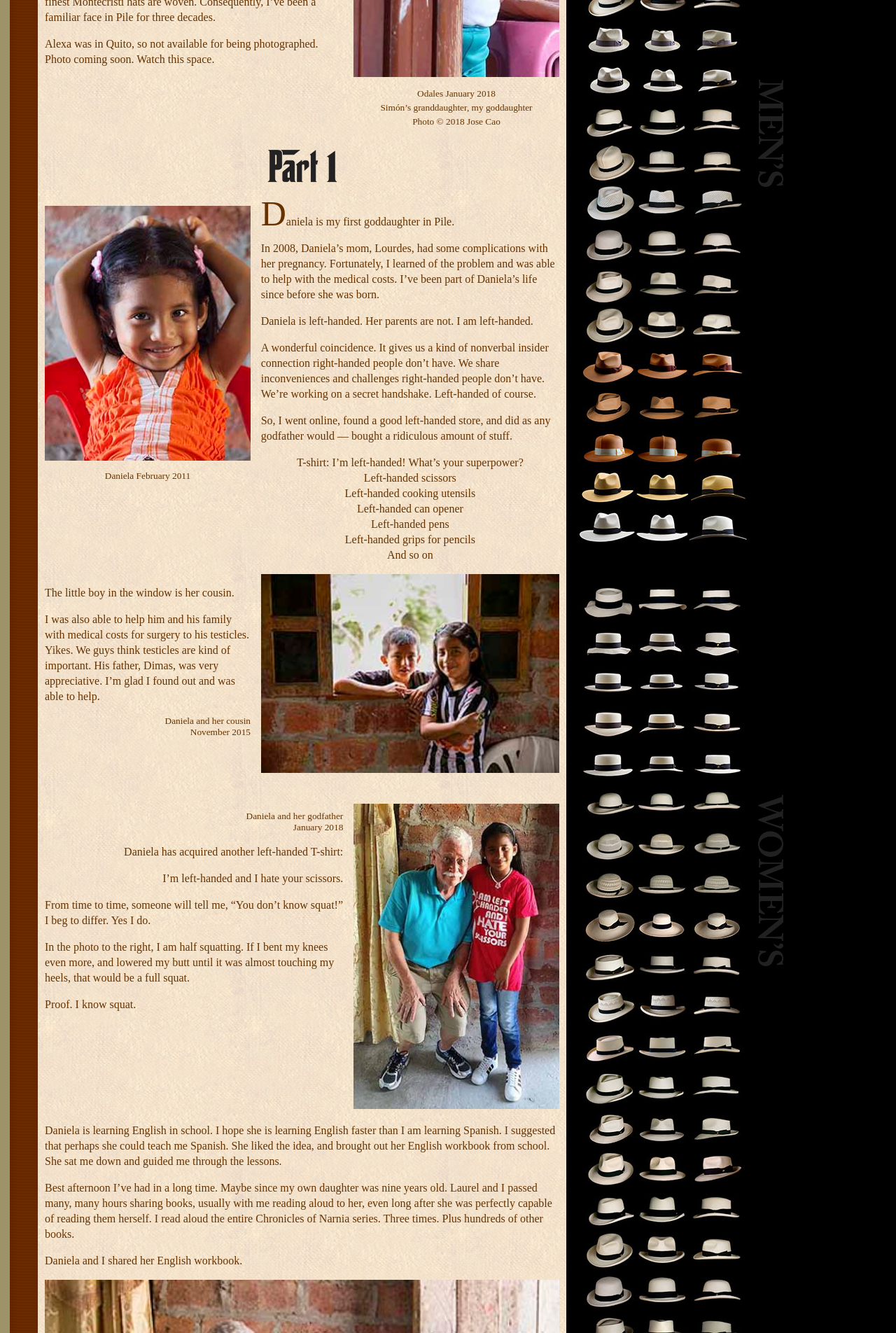From the webpage screenshot, identify the region described by title="Breton". Provide the bounding box coordinates as (top-left x, top-left y, bottom-right x, bottom-right y), with each value being a floating point number between 0 and 1.

[0.646, 0.61, 0.837, 0.619]